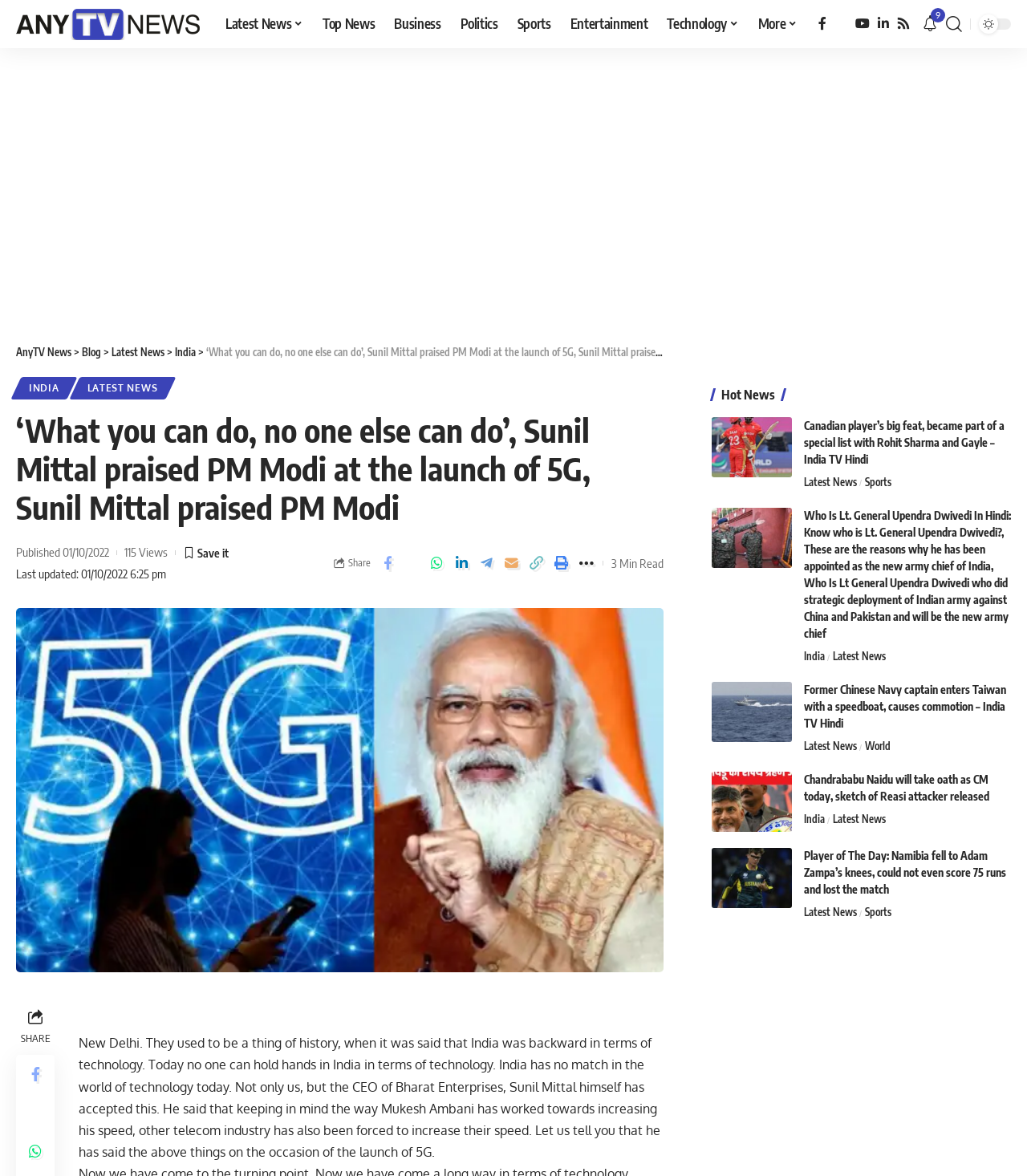Please identify the bounding box coordinates of the region to click in order to complete the task: "Click on the 'Latest News' link". The coordinates must be four float numbers between 0 and 1, specified as [left, top, right, bottom].

[0.21, 0.0, 0.305, 0.041]